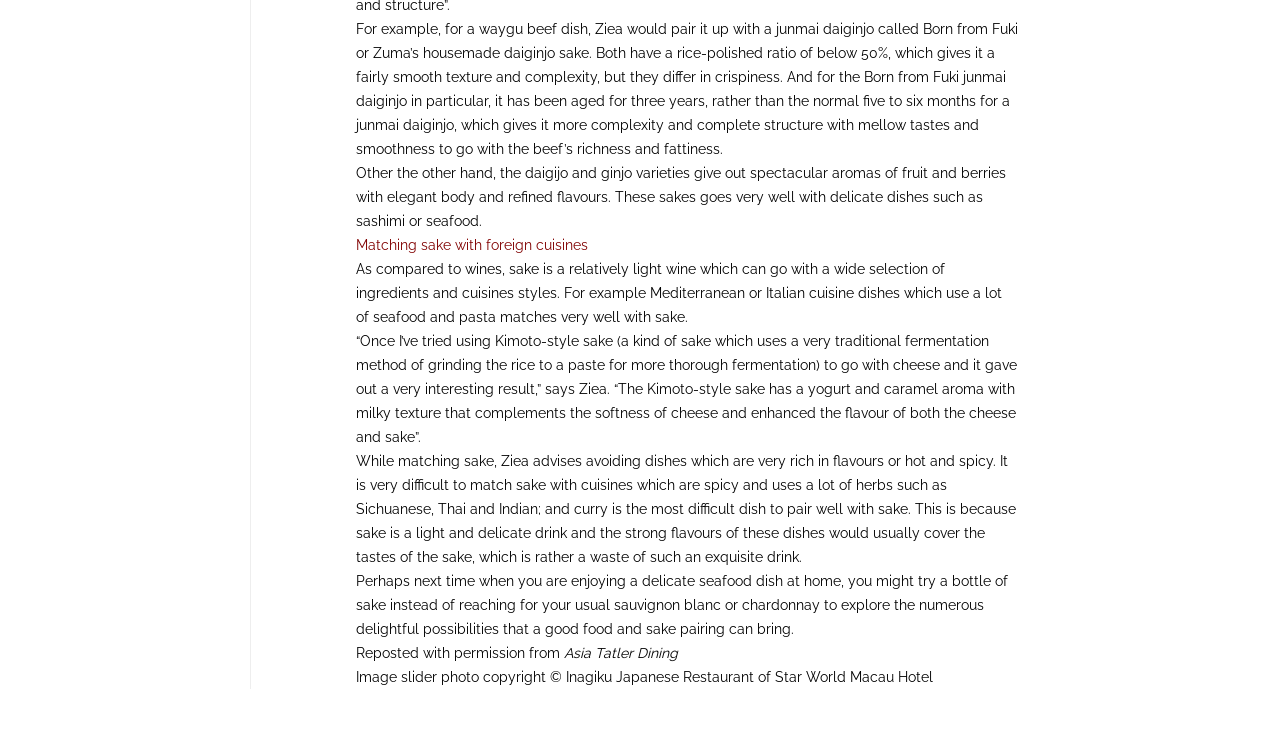Who is the author of the reposted article?
Respond to the question with a well-detailed and thorough answer.

The text states that the article is reposted with permission from Asia Tatler Dining, indicating that Asia Tatler Dining is the original author of the article.